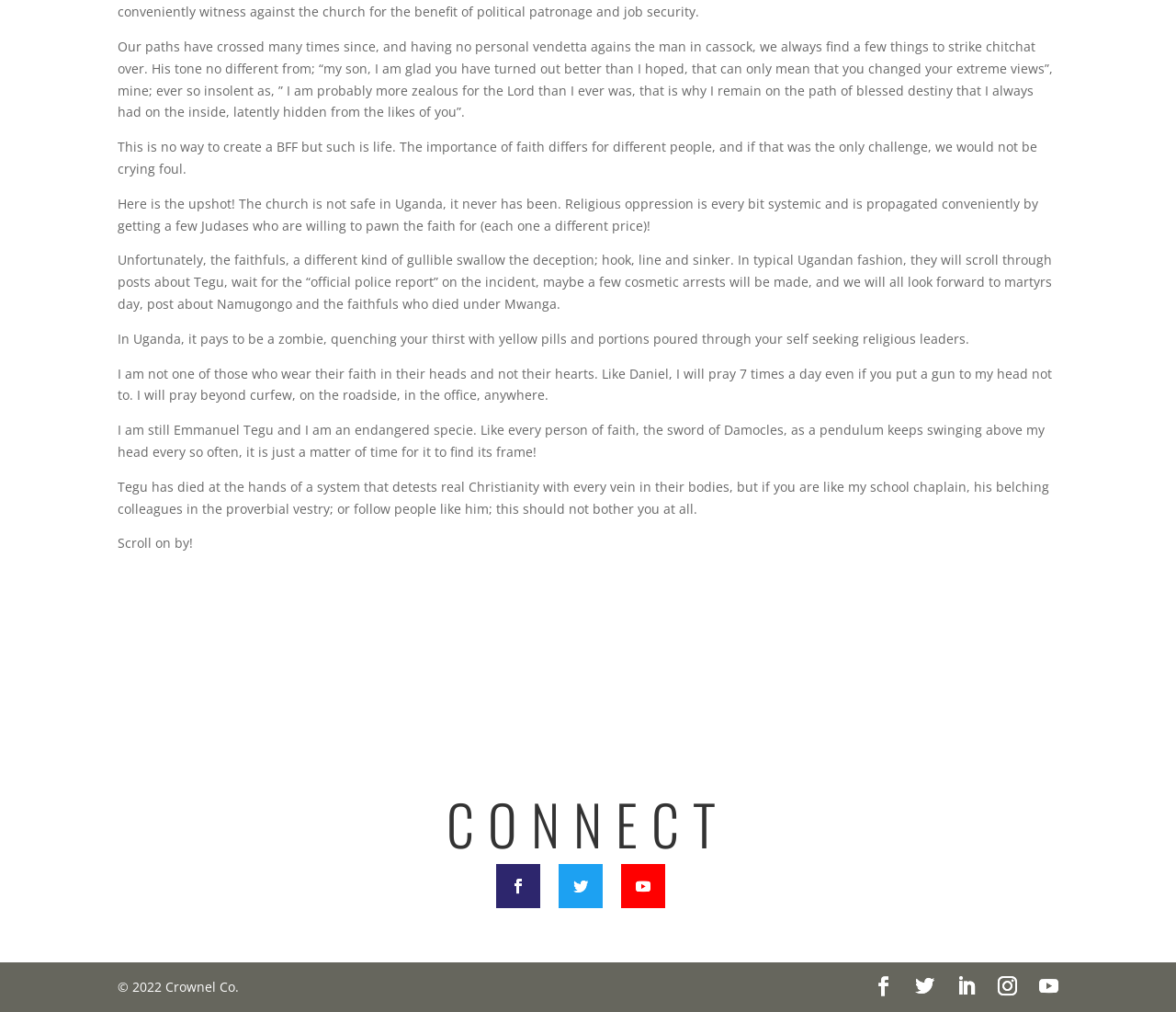Point out the bounding box coordinates of the section to click in order to follow this instruction: "Click the Instagram link".

[0.528, 0.854, 0.565, 0.898]